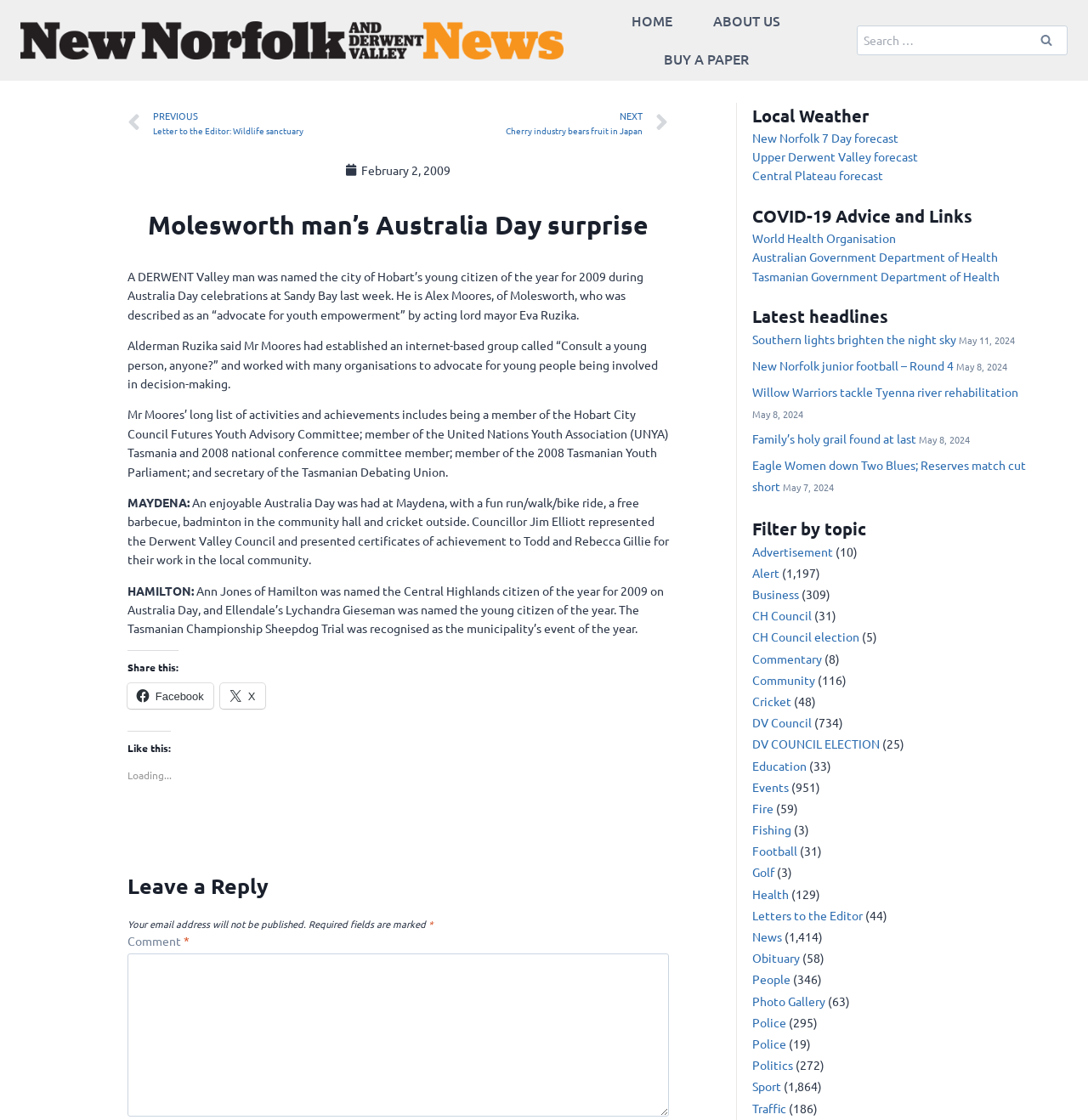How many links are there in the 'Primary Navigation' section?
Provide a one-word or short-phrase answer based on the image.

3